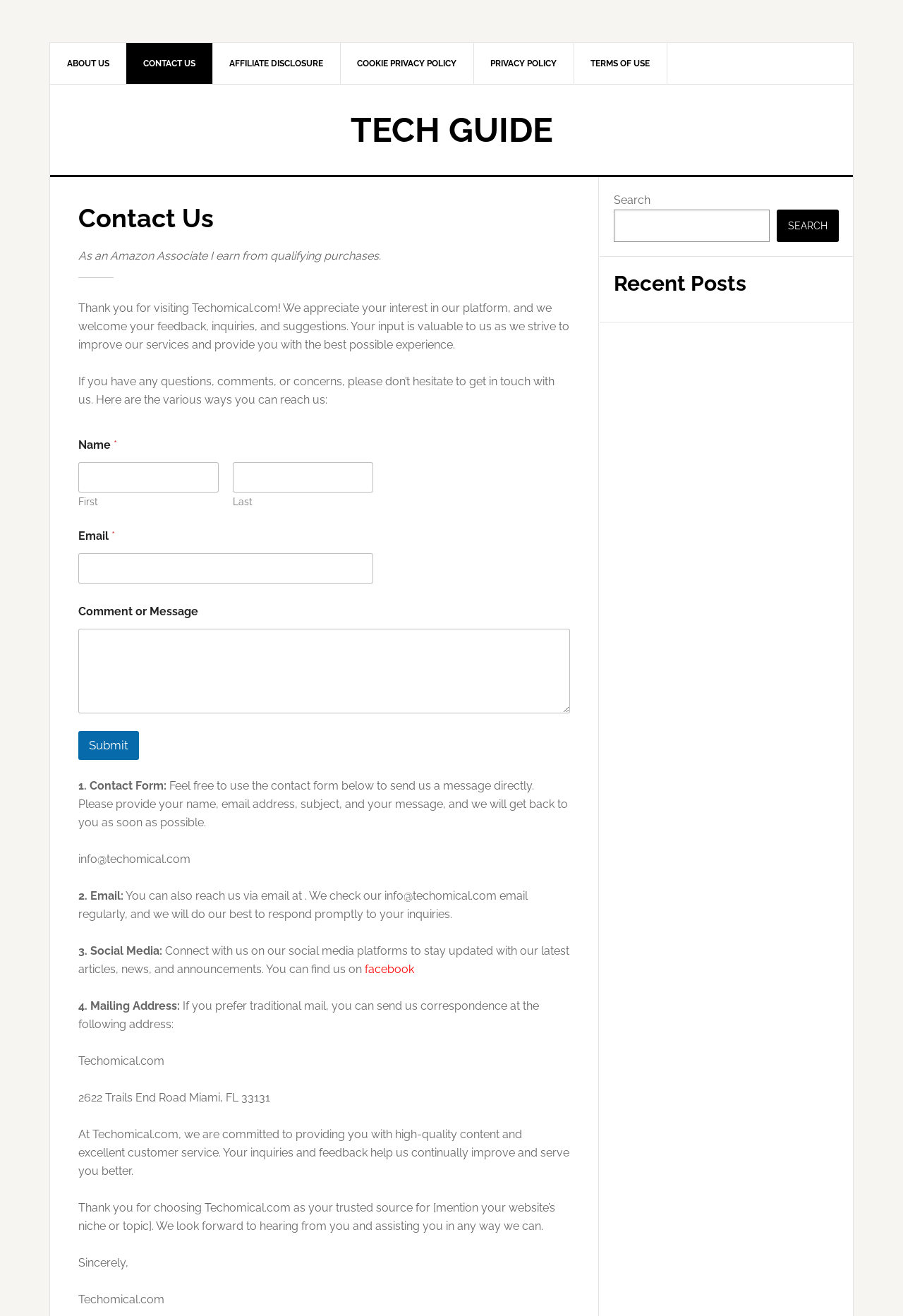Please determine the bounding box coordinates of the area that needs to be clicked to complete this task: 'Search for something'. The coordinates must be four float numbers between 0 and 1, formatted as [left, top, right, bottom].

[0.68, 0.159, 0.852, 0.184]